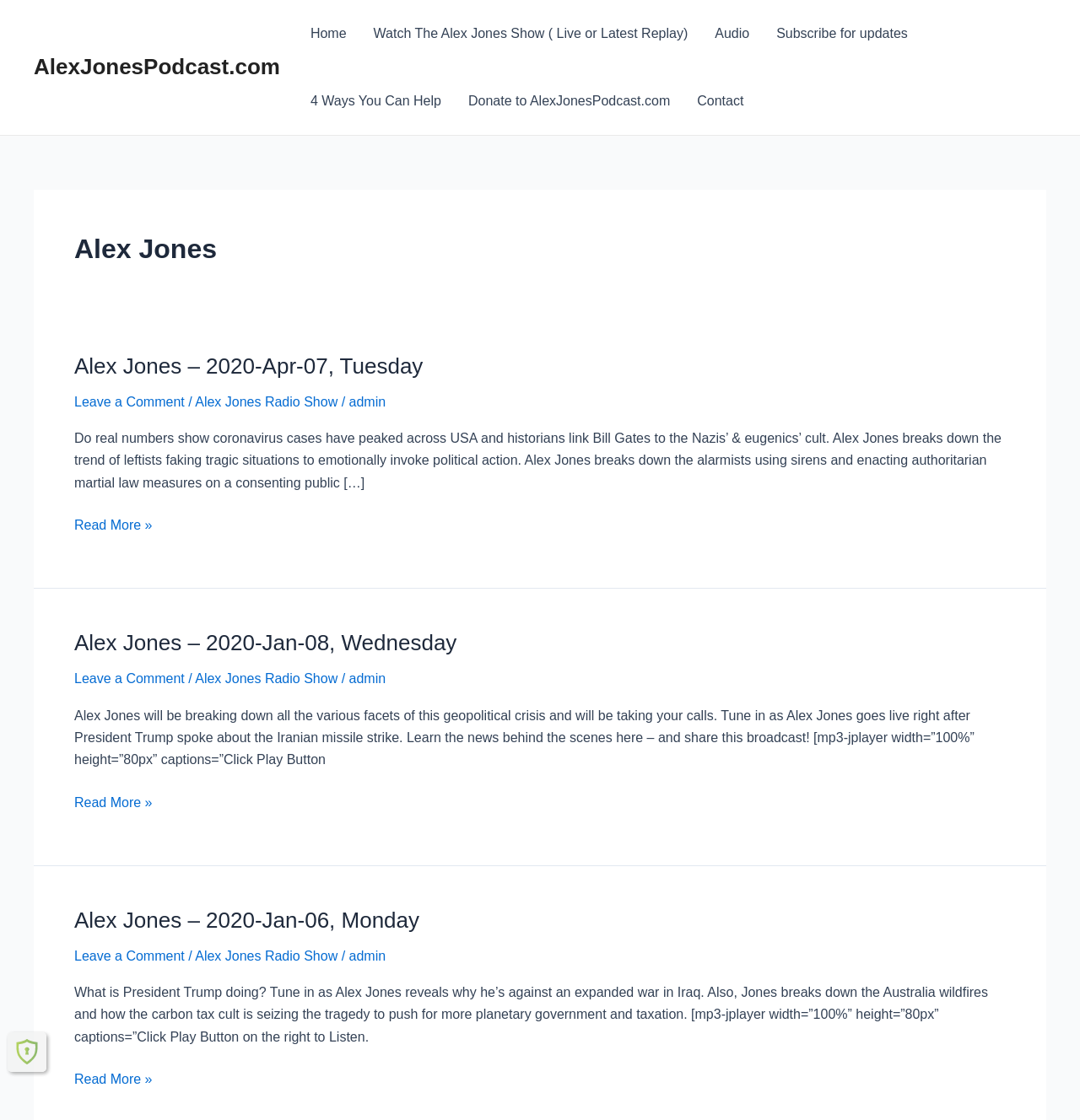Can you find the bounding box coordinates for the element to click on to achieve the instruction: "Read more about Alex Jones – 2020-Apr-07, Tuesday"?

[0.069, 0.459, 0.141, 0.479]